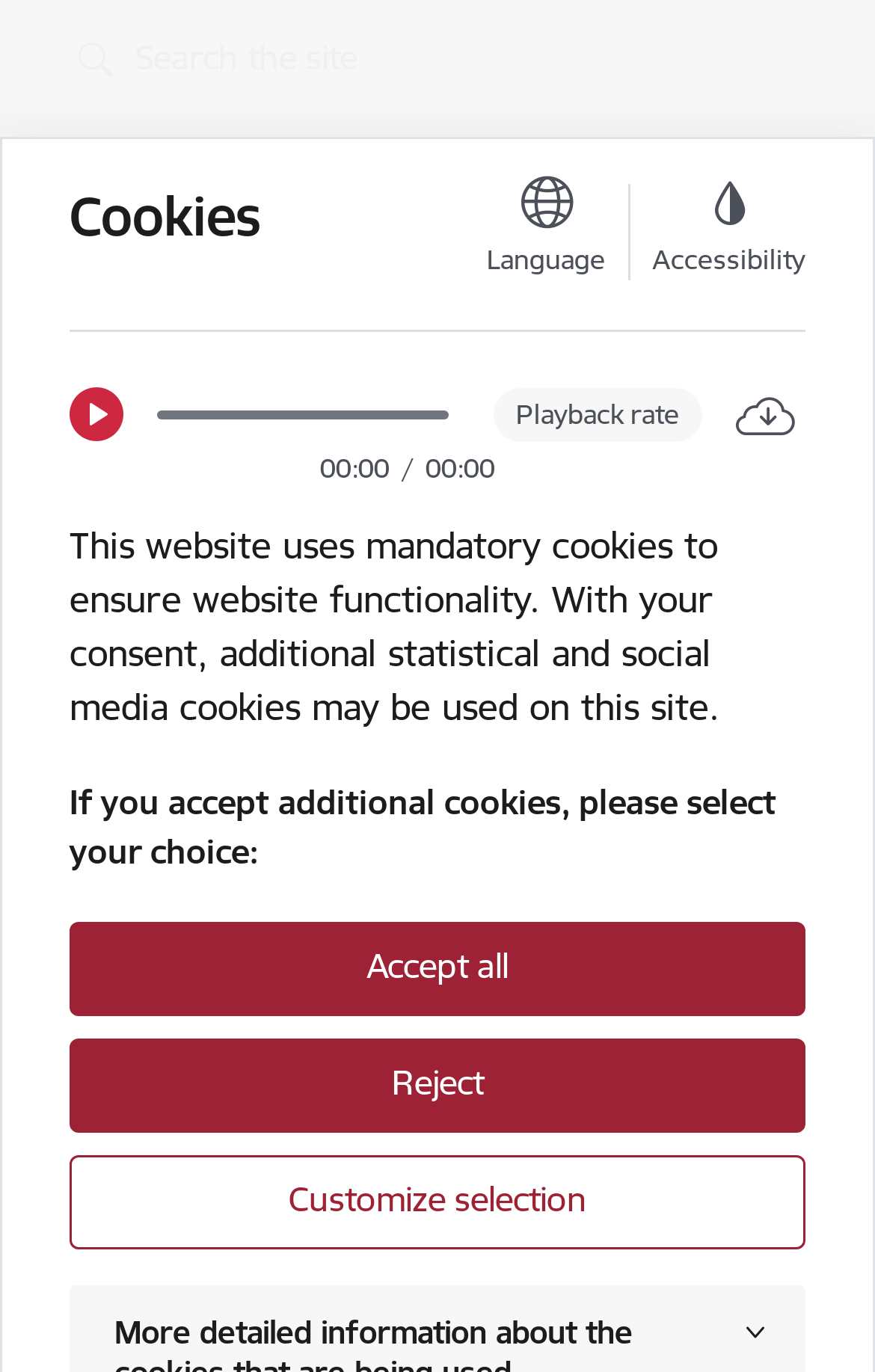Can you specify the bounding box coordinates of the area that needs to be clicked to fulfill the following instruction: "Change the Playback rate"?

[0.564, 0.283, 0.803, 0.323]